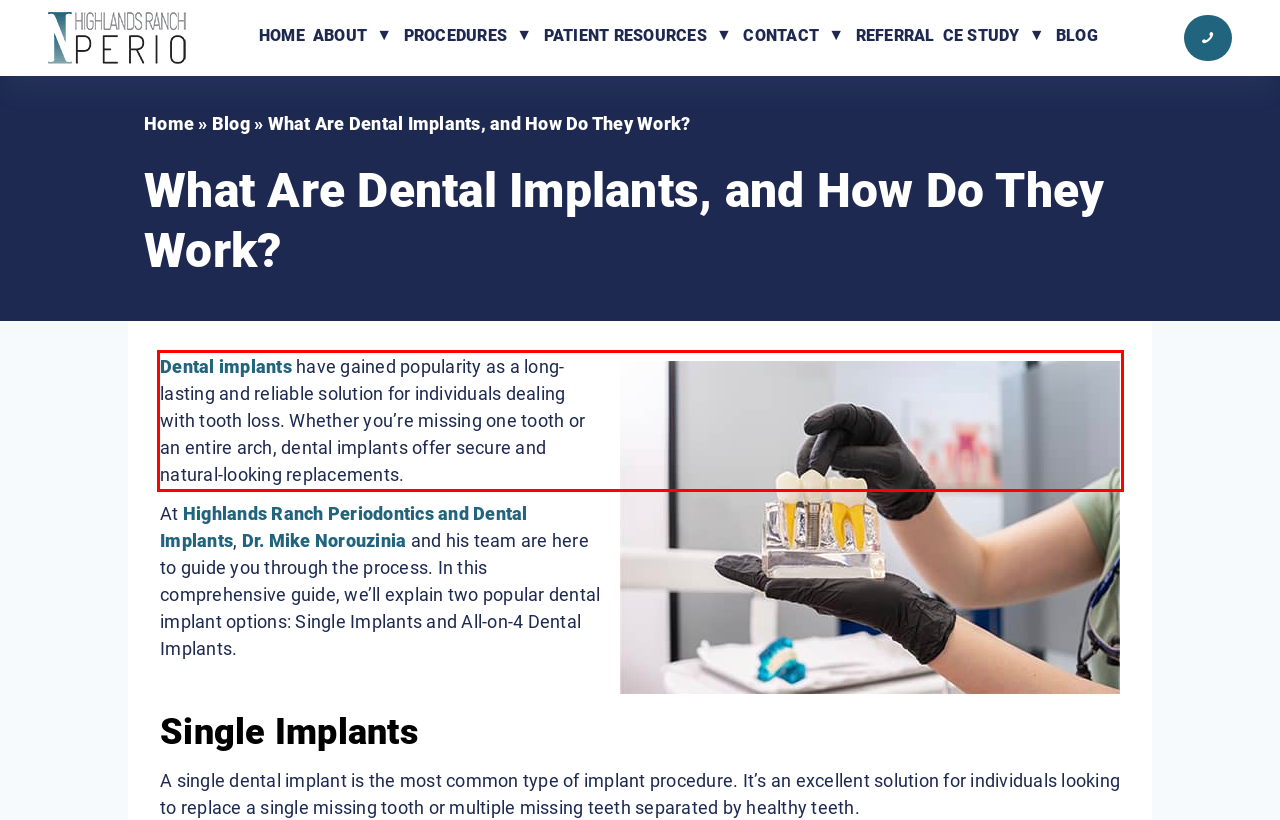Identify the red bounding box in the webpage screenshot and perform OCR to generate the text content enclosed.

Dental implants have gained popularity as a long-lasting and reliable solution for individuals dealing with tooth loss. Whether you’re missing one tooth or an entire arch, dental implants offer secure and natural-looking replacements.